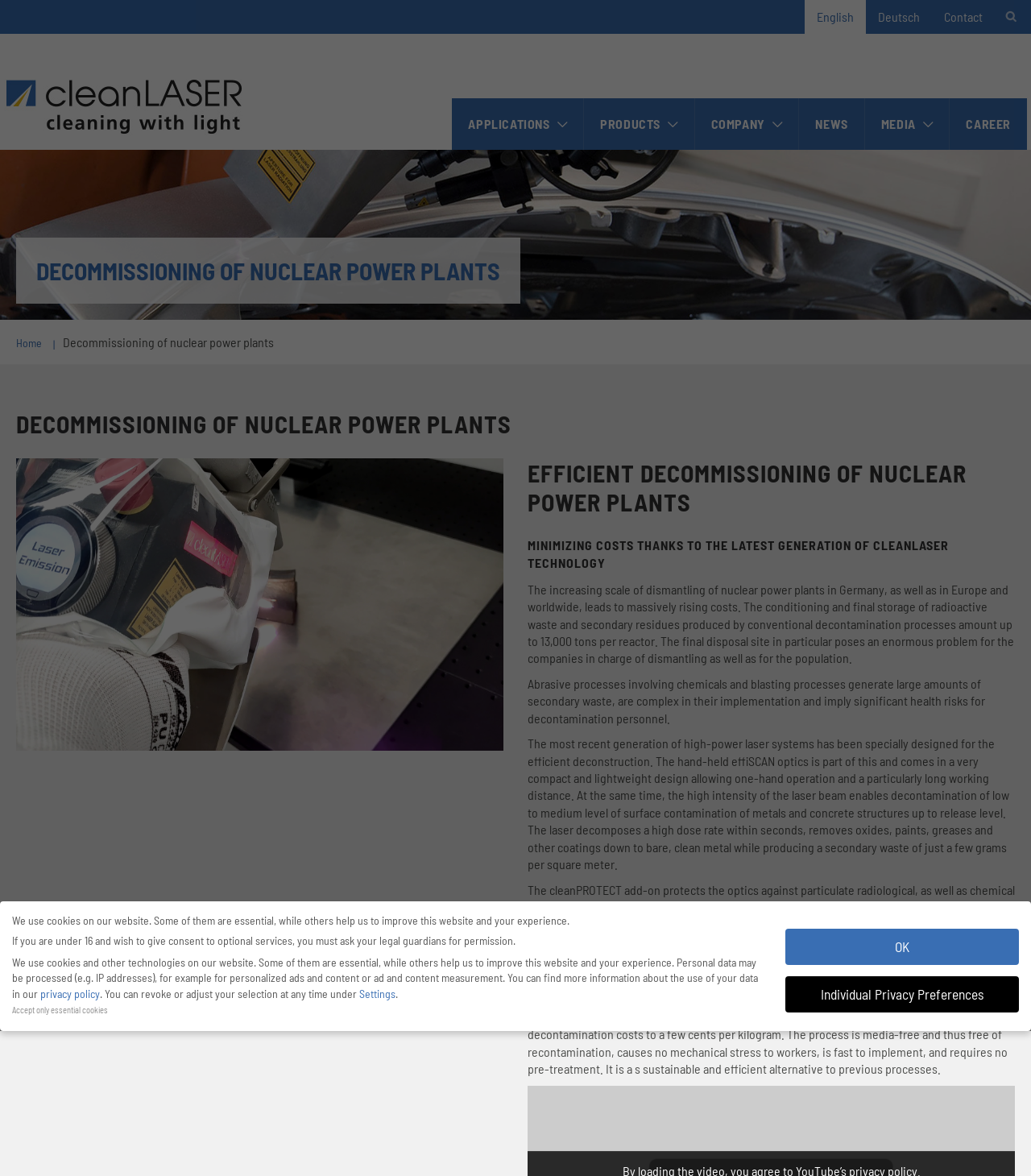Please identify the bounding box coordinates of the clickable area that will fulfill the following instruction: "Click the NEWS link". The coordinates should be in the format of four float numbers between 0 and 1, i.e., [left, top, right, bottom].

[0.775, 0.084, 0.839, 0.127]